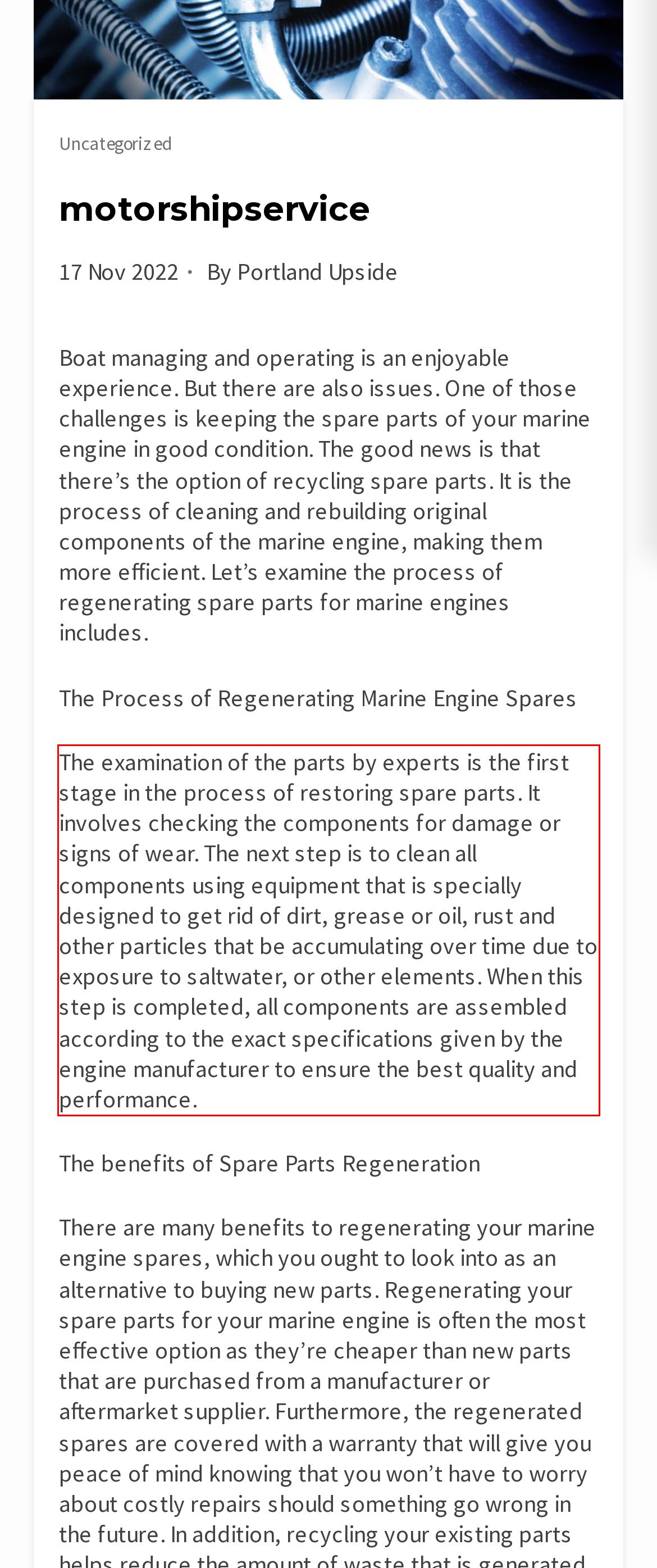The screenshot you have been given contains a UI element surrounded by a red rectangle. Use OCR to read and extract the text inside this red rectangle.

The examination of the parts by experts is the first stage in the process of restoring spare parts. It involves checking the components for damage or signs of wear. The next step is to clean all components using equipment that is specially designed to get rid of dirt, grease or oil, rust and other particles that be accumulating over time due to exposure to saltwater, or other elements. When this step is completed, all components are assembled according to the exact specifications given by the engine manufacturer to ensure the best quality and performance.